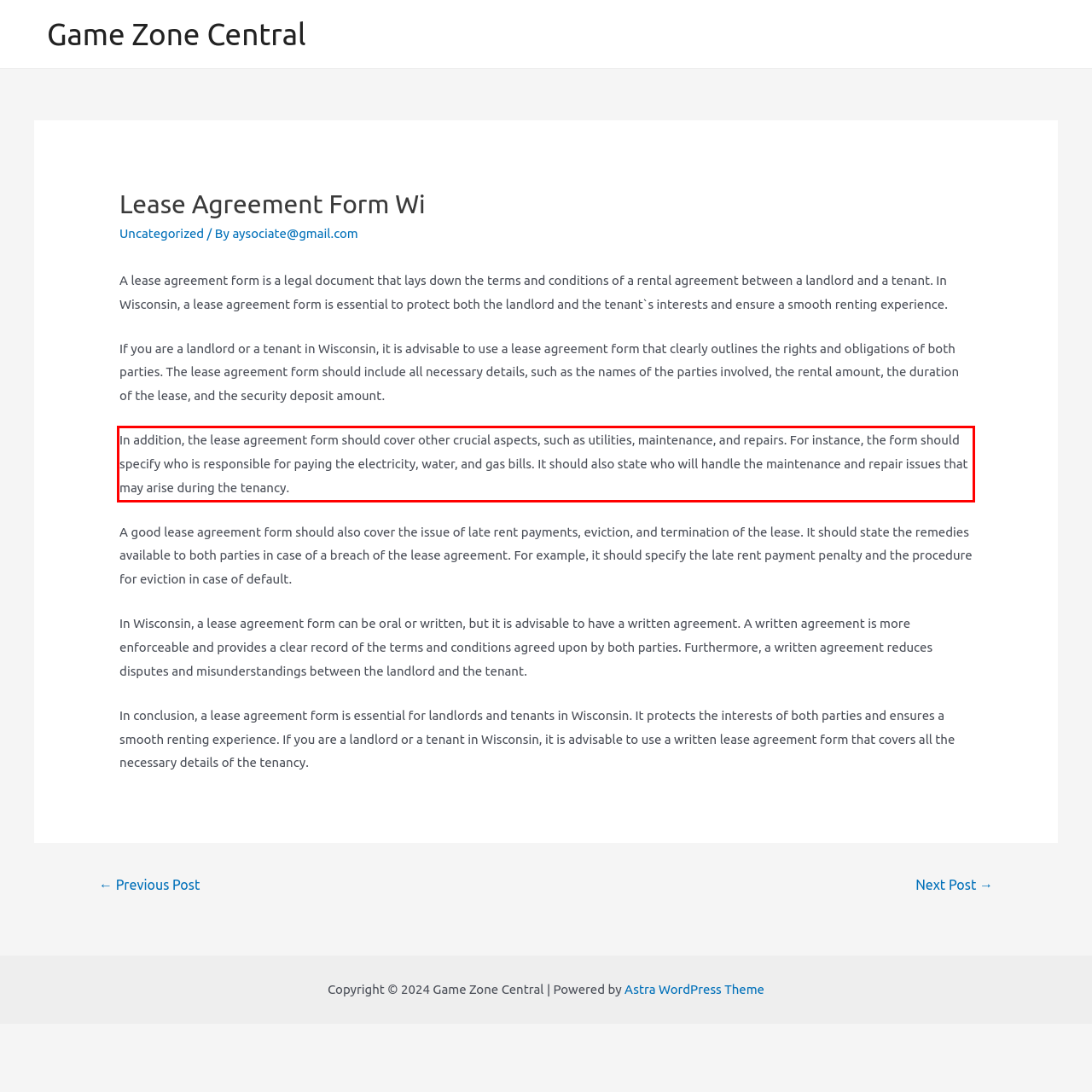You have a webpage screenshot with a red rectangle surrounding a UI element. Extract the text content from within this red bounding box.

In addition, the lease agreement form should cover other crucial aspects, such as utilities, maintenance, and repairs. For instance, the form should specify who is responsible for paying the electricity, water, and gas bills. It should also state who will handle the maintenance and repair issues that may arise during the tenancy.